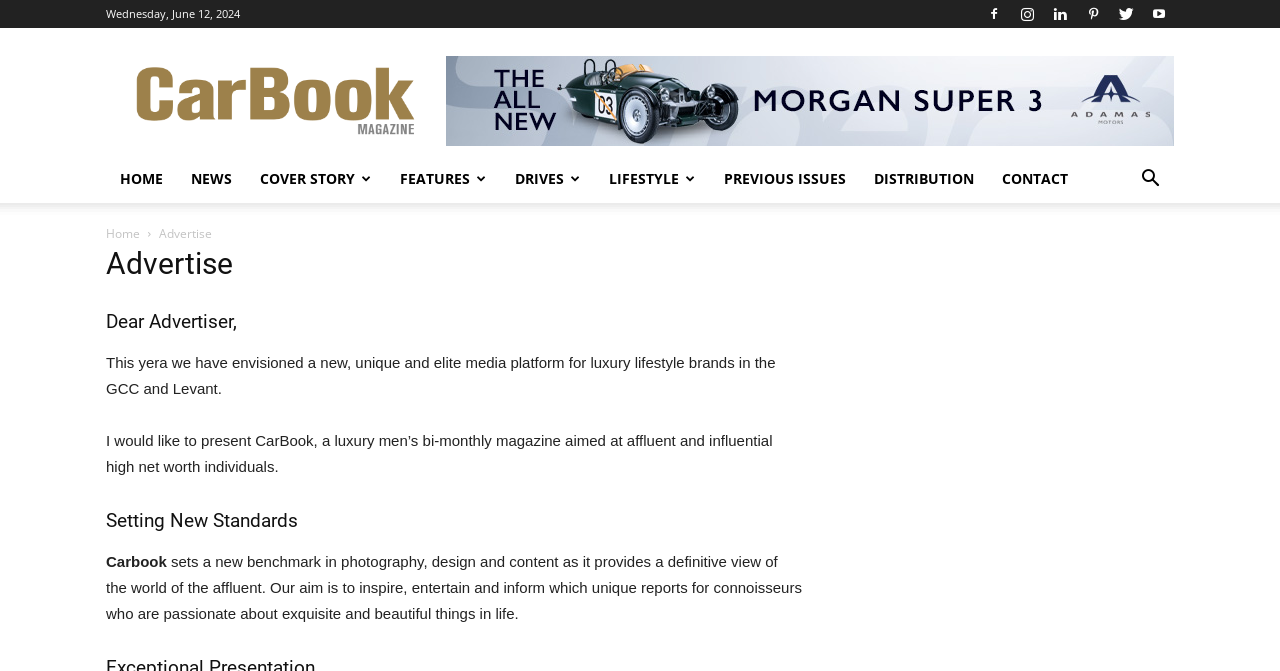Provide the bounding box coordinates of the HTML element this sentence describes: "Global Arizona Campus". The bounding box coordinates consist of four float numbers between 0 and 1, i.e., [left, top, right, bottom].

None